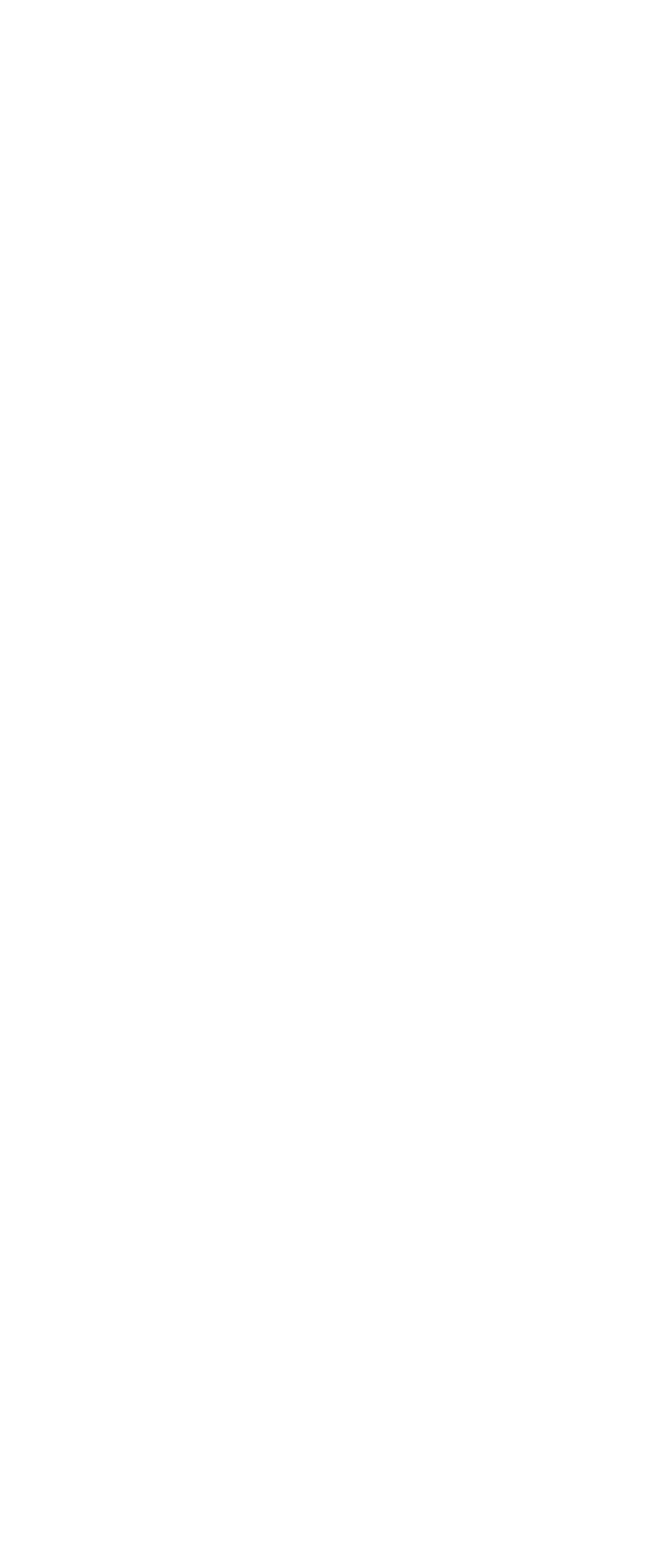Identify the coordinates of the bounding box for the element that must be clicked to accomplish the instruction: "Enter email".

[0.079, 0.887, 0.921, 0.933]